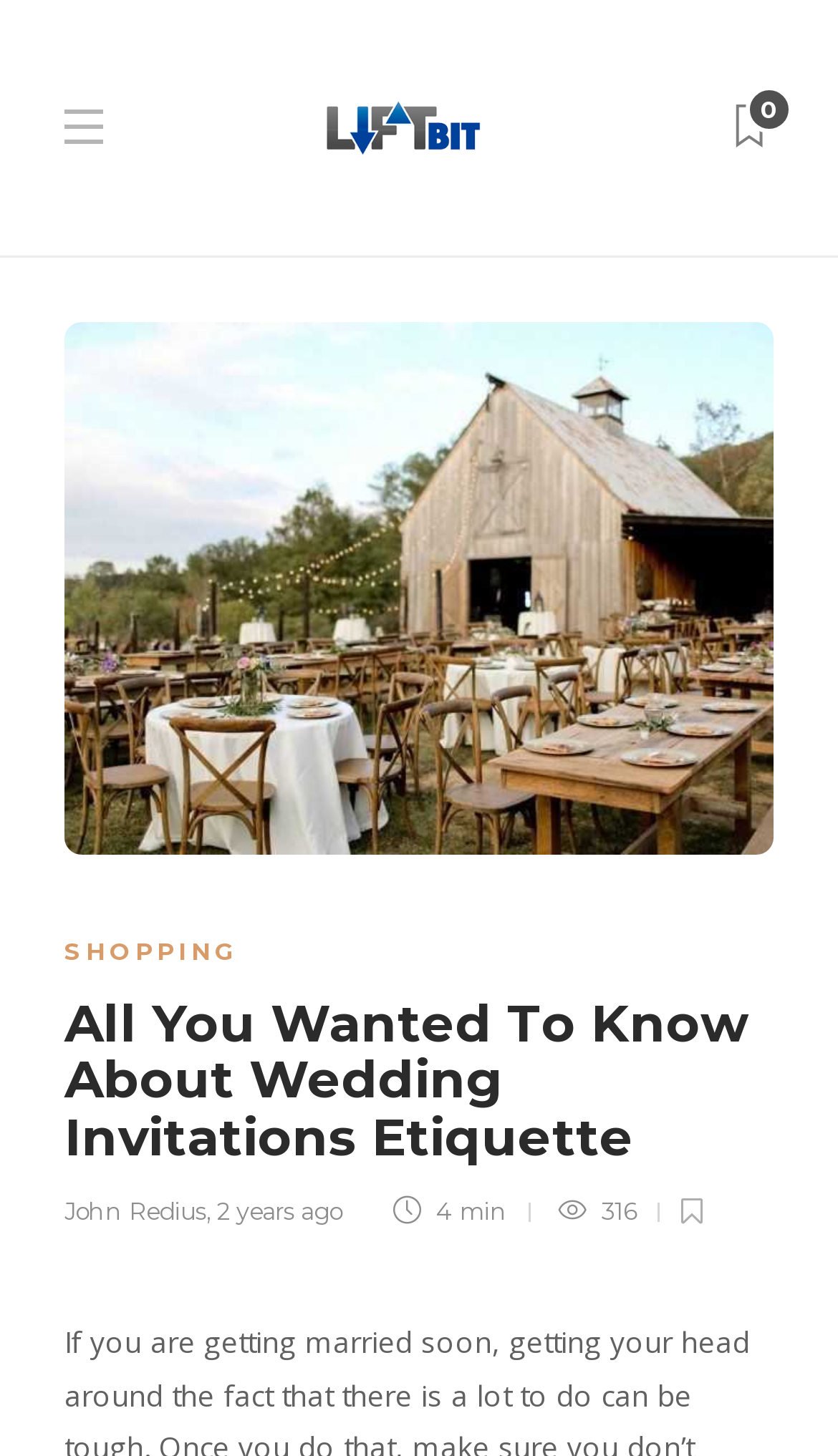Locate the bounding box coordinates of the UI element described by: "John Redius". Provide the coordinates as four float numbers between 0 and 1, formatted as [left, top, right, bottom].

[0.077, 0.822, 0.246, 0.843]